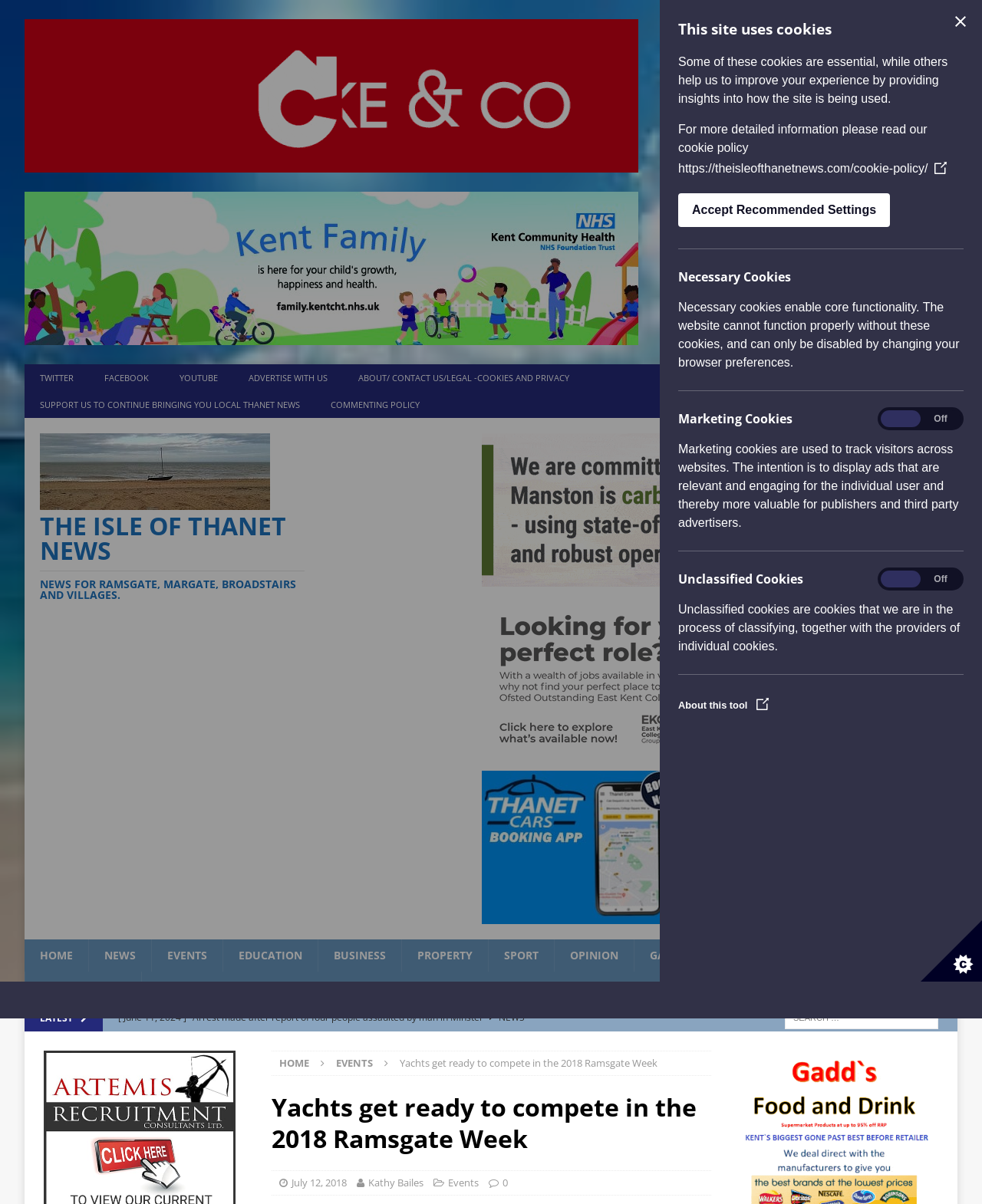Please determine and provide the text content of the webpage's heading.

Yachts get ready to compete in the 2018 Ramsgate Week